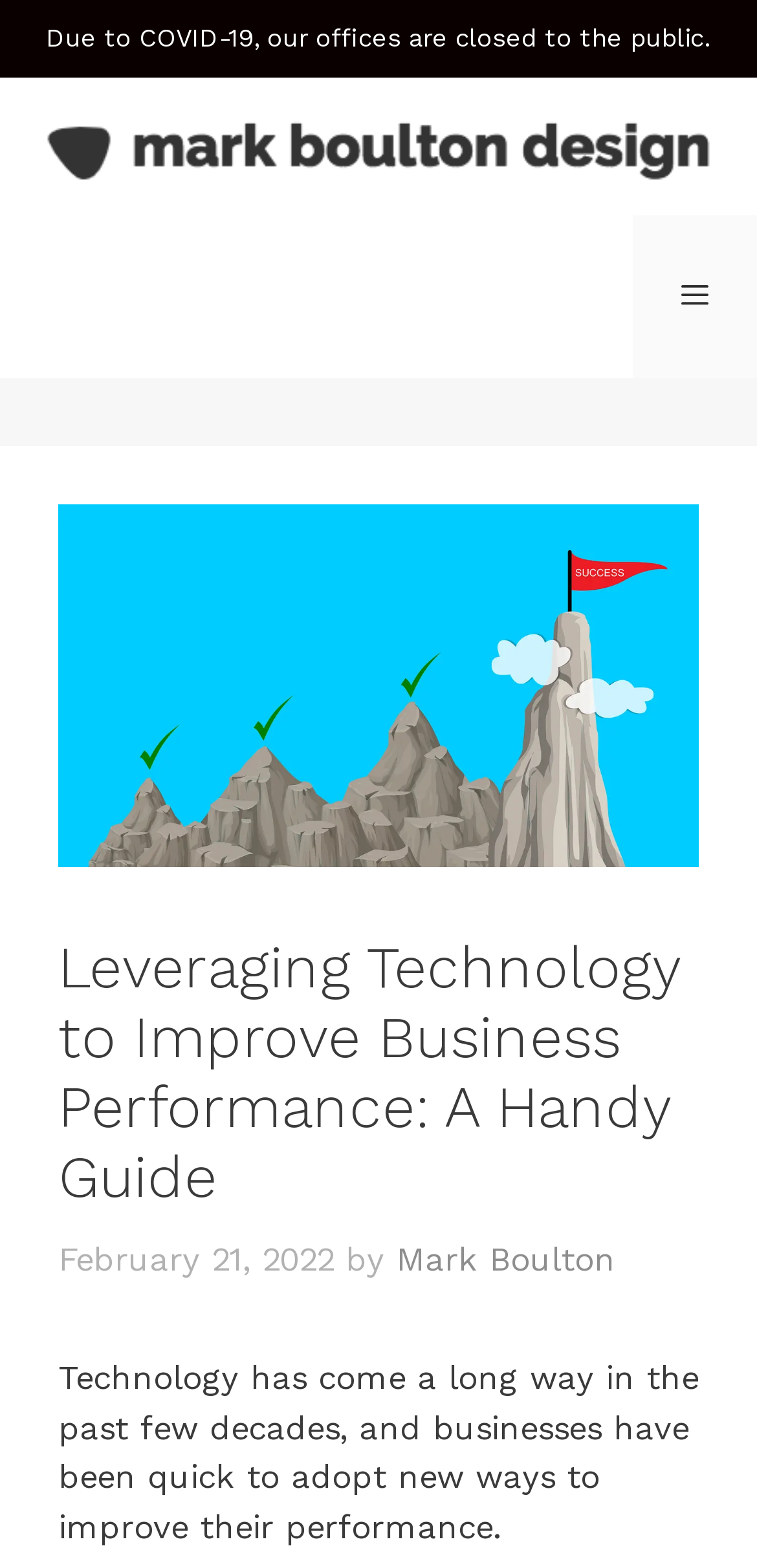Answer the question below in one word or phrase:
What is the status of the offices due to COVID-19?

Closed to the public